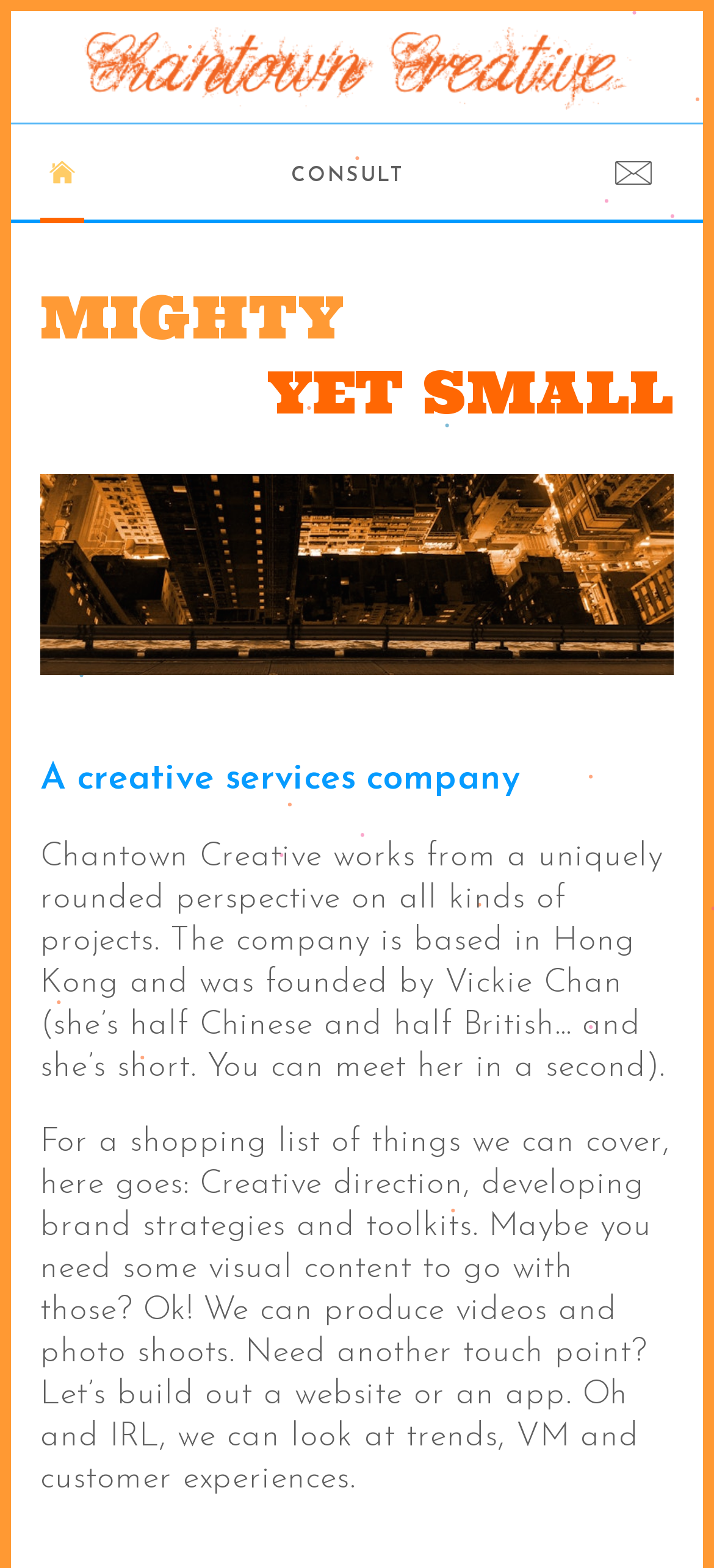Create an elaborate caption for the webpage.

The webpage is about Chantown Creative, a creative communications agency. At the top, there is a prominent link and heading with the company name, taking up most of the width. Below this, there are three links, one on the left, one in the center, and one on the right, with the center link labeled "CONSULT". 

Underneath these links, there are two lines of text, "MIGHTY" and "YET SMALL", positioned on the left and center of the page, respectively. 

Further down, there is a heading that describes the company as "A creative services company". Below this heading, there is a paragraph of text that provides more information about the company, including its unique perspective, location, and founder. 

Finally, there is another paragraph of text that lists the various services offered by the company, including creative direction, brand strategies, visual content, website and app development, and more. This text is positioned at the bottom of the page, spanning almost the entire width.